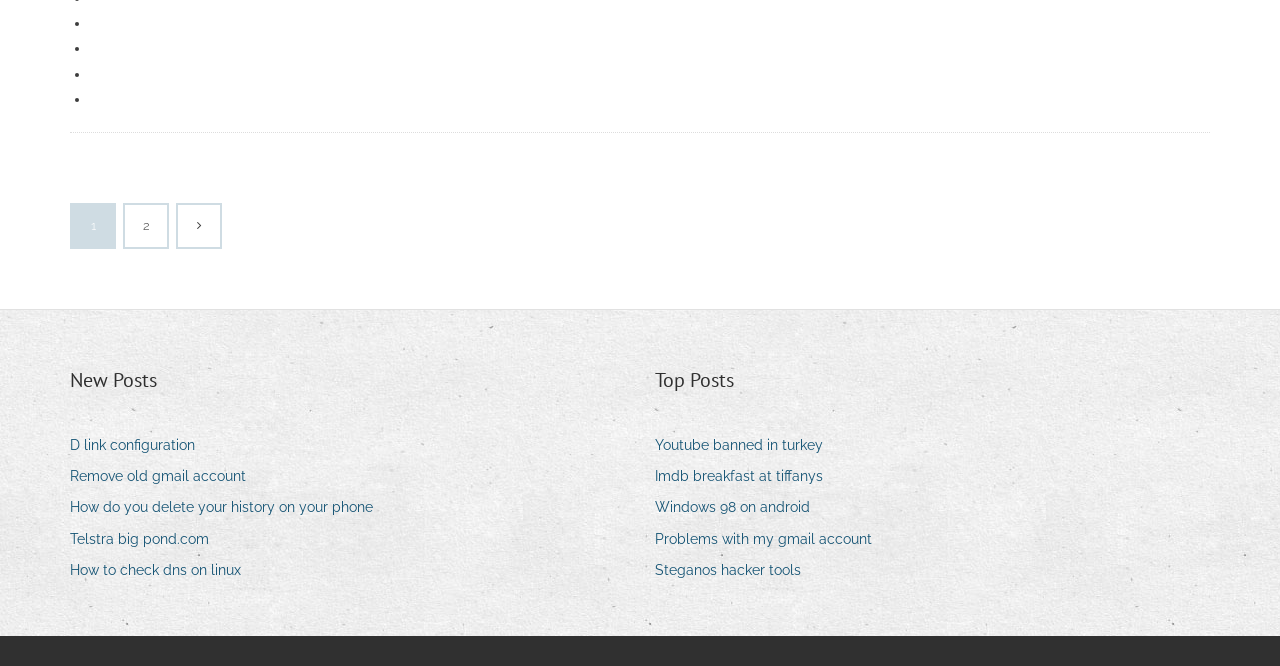Can you find the bounding box coordinates for the element to click on to achieve the instruction: "View 'D link configuration'"?

[0.055, 0.649, 0.164, 0.689]